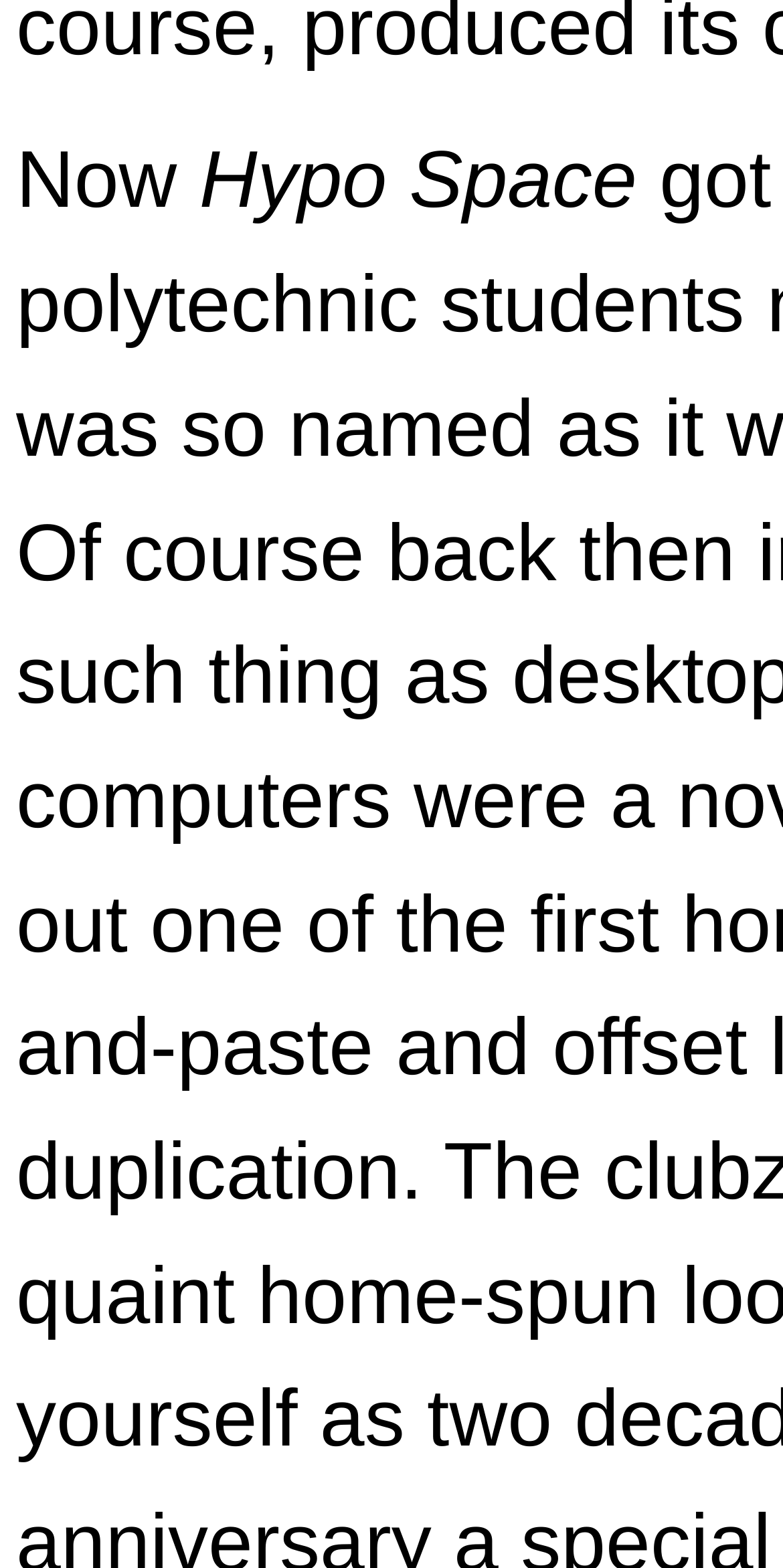Bounding box coordinates are specified in the format (top-left x, top-left y, bottom-right x, bottom-right y). All values are floating point numbers bounded between 0 and 1. Please provide the bounding box coordinate of the region this sentence describes: Article Index

[0.415, 0.73, 0.877, 0.777]